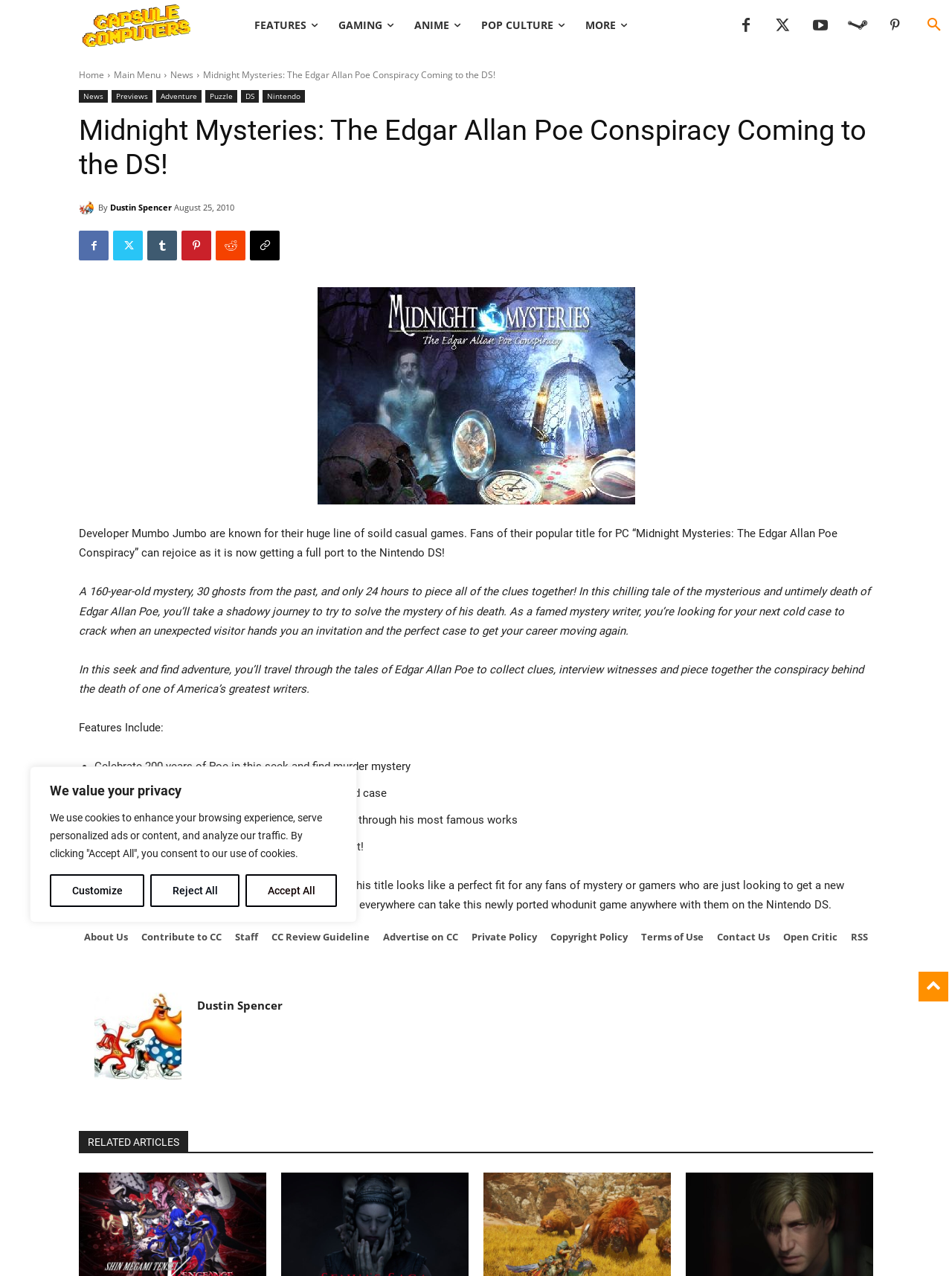Please identify the coordinates of the bounding box that should be clicked to fulfill this instruction: "Read the 'Midnight Mysteries: The Edgar Allan Poe Conspiracy Coming to the DS!' article".

[0.083, 0.054, 0.52, 0.064]